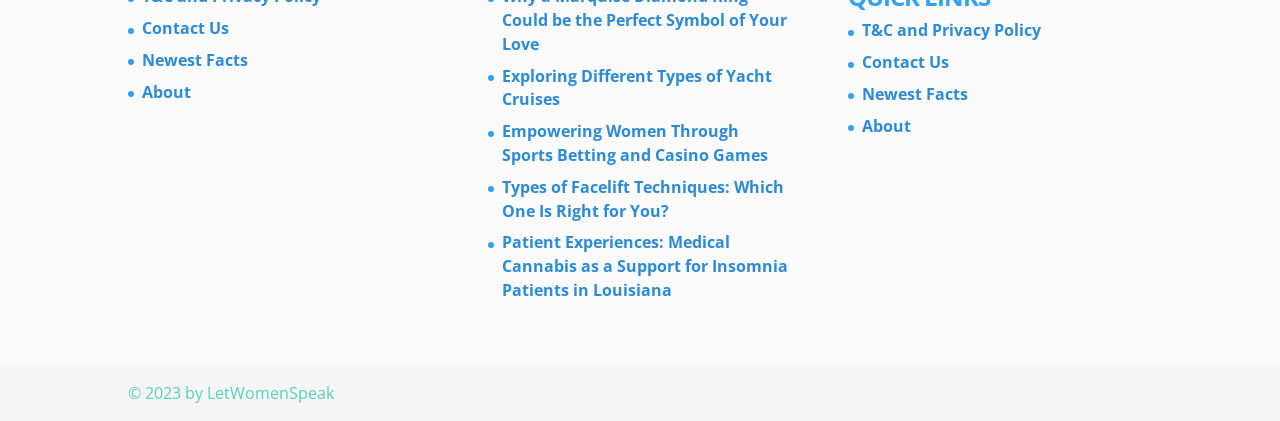How many sections of links are there?
Please look at the screenshot and answer using one word or phrase.

2